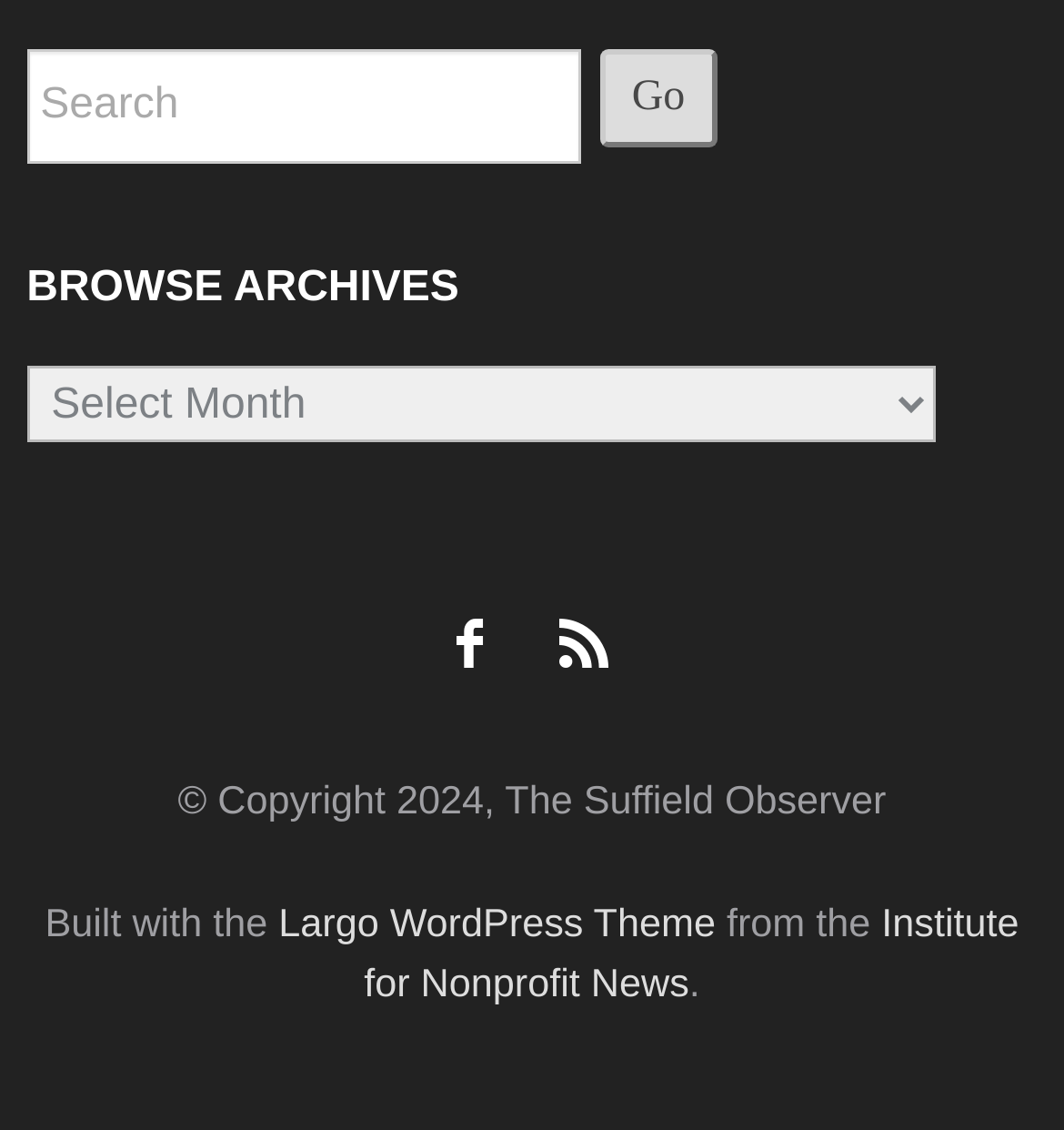Look at the image and write a detailed answer to the question: 
What is the purpose of the search box?

The search box is located at the top of the webpage with a 'Go' button next to it, indicating that it is used to search for archives. The presence of a 'Browse Archives' heading and a combobox with the same label further supports this conclusion.